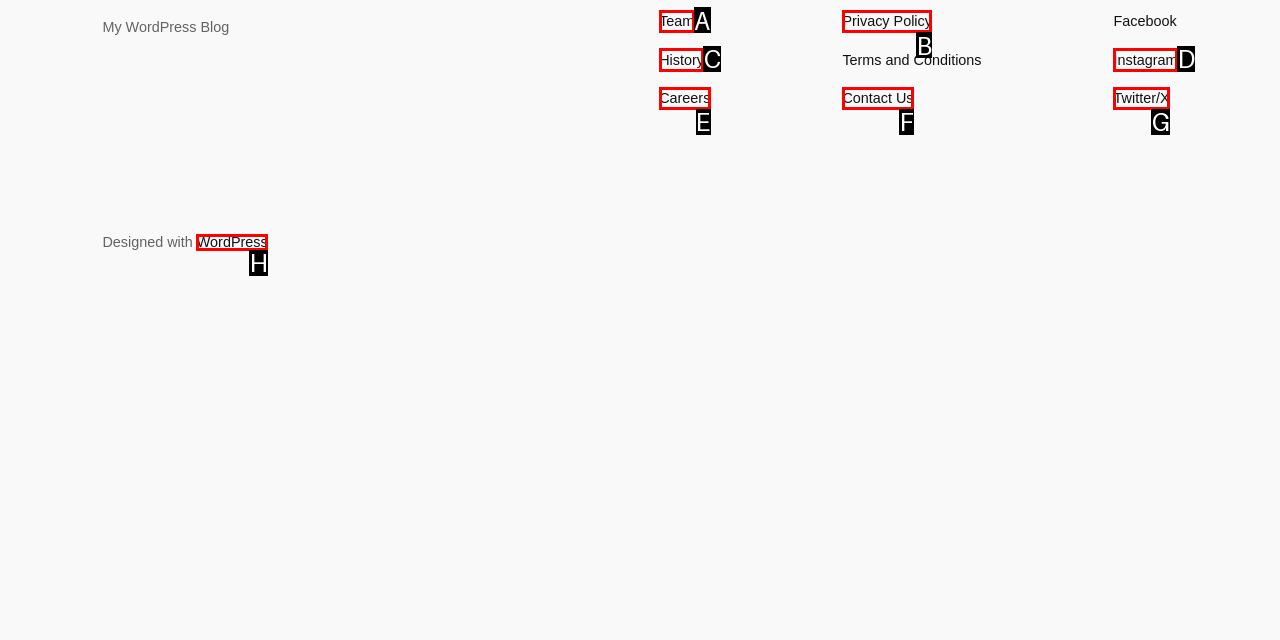Identify the HTML element that matches the description: Contact Us
Respond with the letter of the correct option.

F